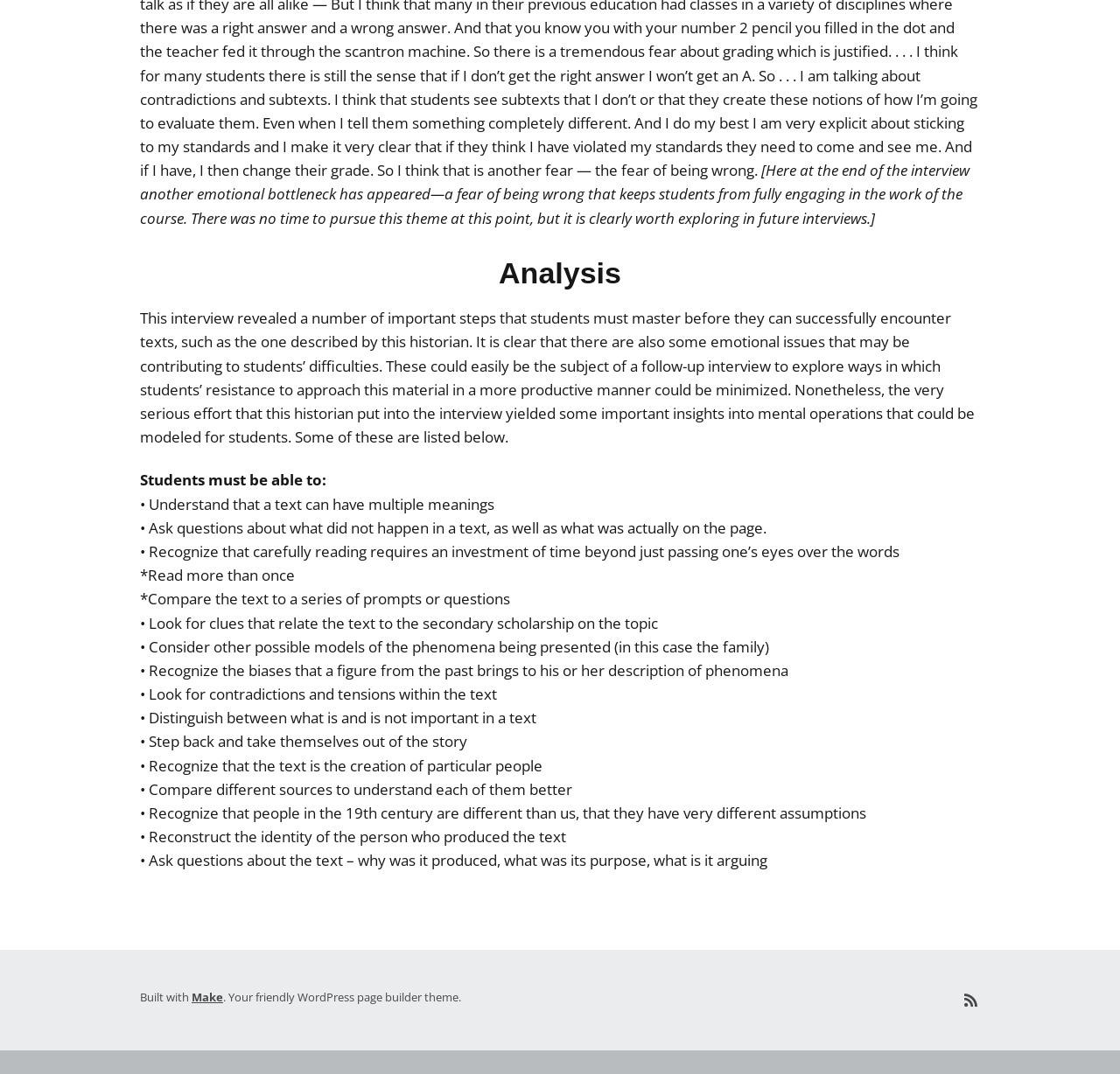What is the historian's effort in the interview?
We need a detailed and meticulous answer to the question.

The historian's effort in the interview is to provide important insights into the mental operations that can be modeled for students. The interview reveals the historian's serious effort to help students understand the text better.